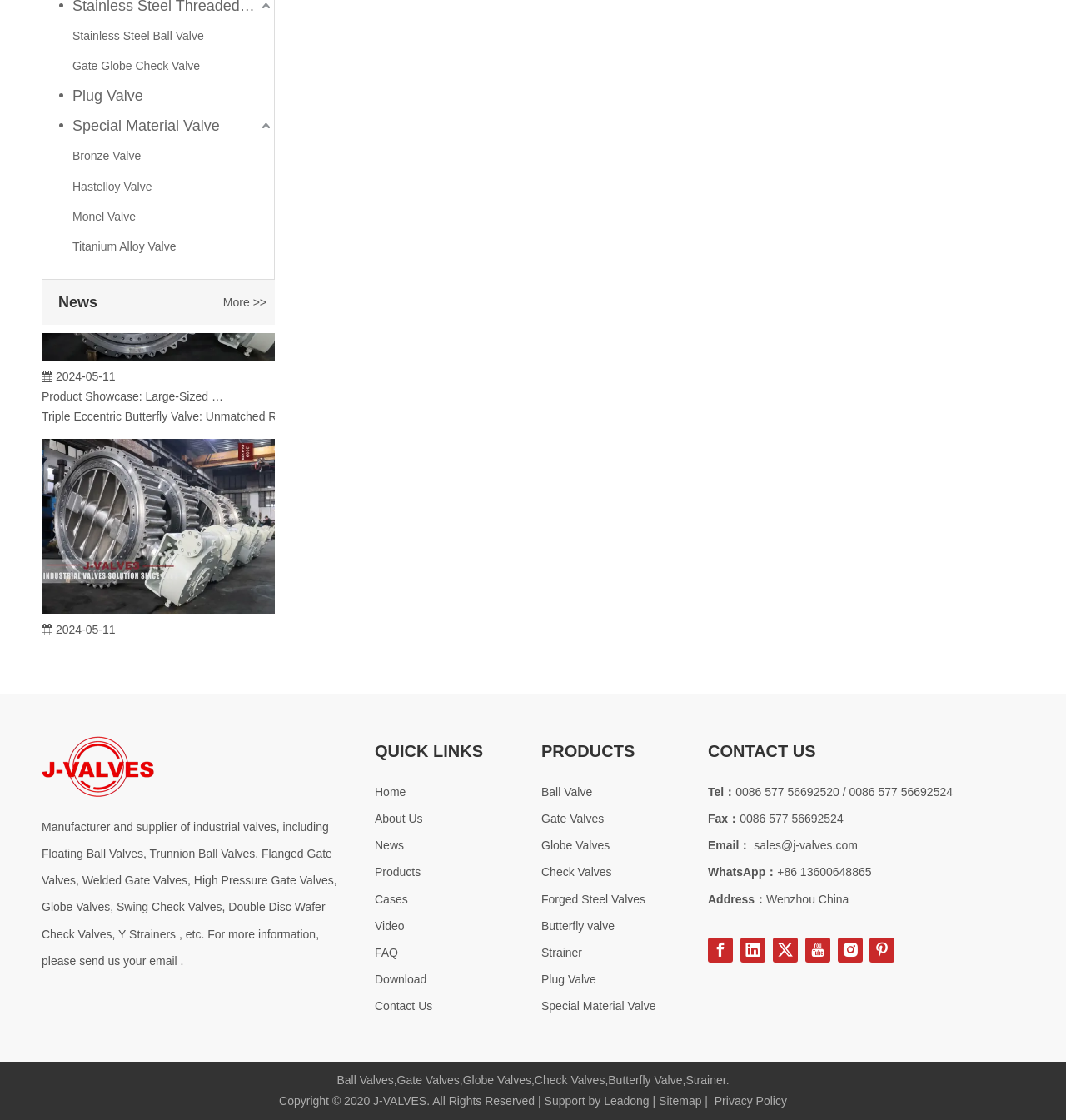Given the element description: "Privacy Policy", predict the bounding box coordinates of the UI element it refers to, using four float numbers between 0 and 1, i.e., [left, top, right, bottom].

[0.67, 0.977, 0.738, 0.989]